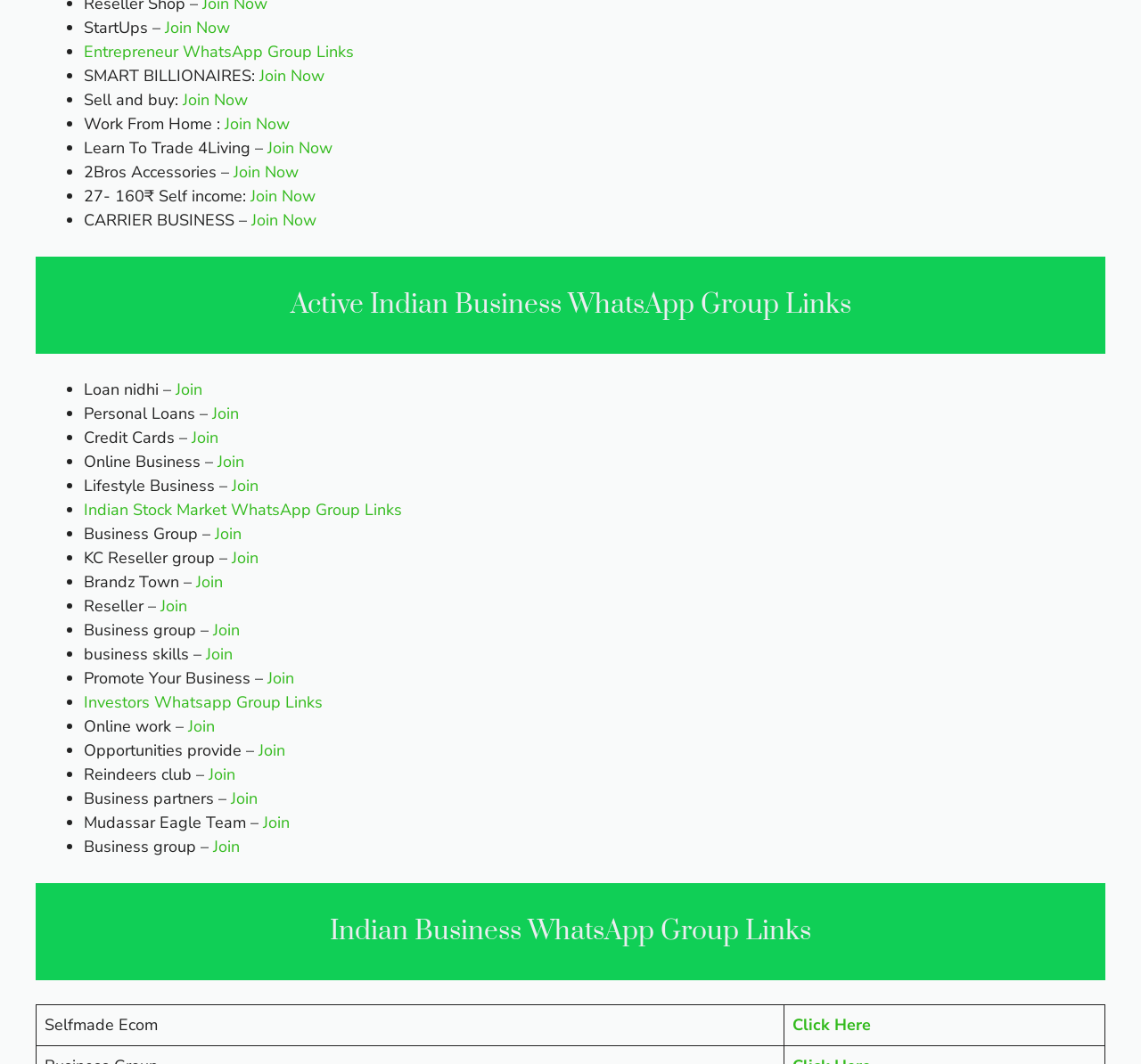Based on the element description Join Now, identify the bounding box of the UI element in the given webpage screenshot. The coordinates should be in the format (top-left x, top-left y, bottom-right x, bottom-right y) and must be between 0 and 1.

[0.234, 0.129, 0.291, 0.149]